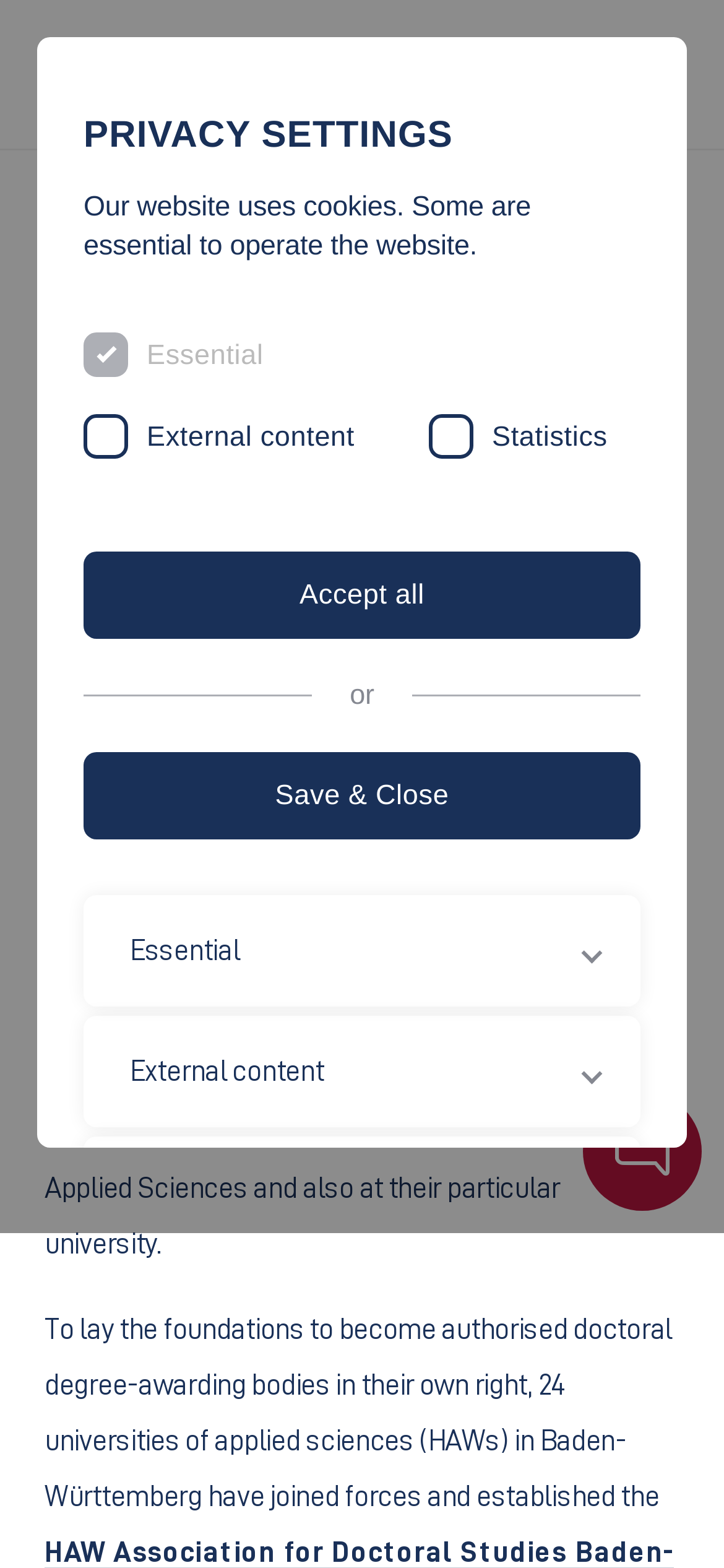Based on the element description Essential, identify the bounding box coordinates for the UI element. The coordinates should be in the format (top-left x, top-left y, bottom-right x, bottom-right y) and within the 0 to 1 range.

[0.115, 0.571, 0.885, 0.642]